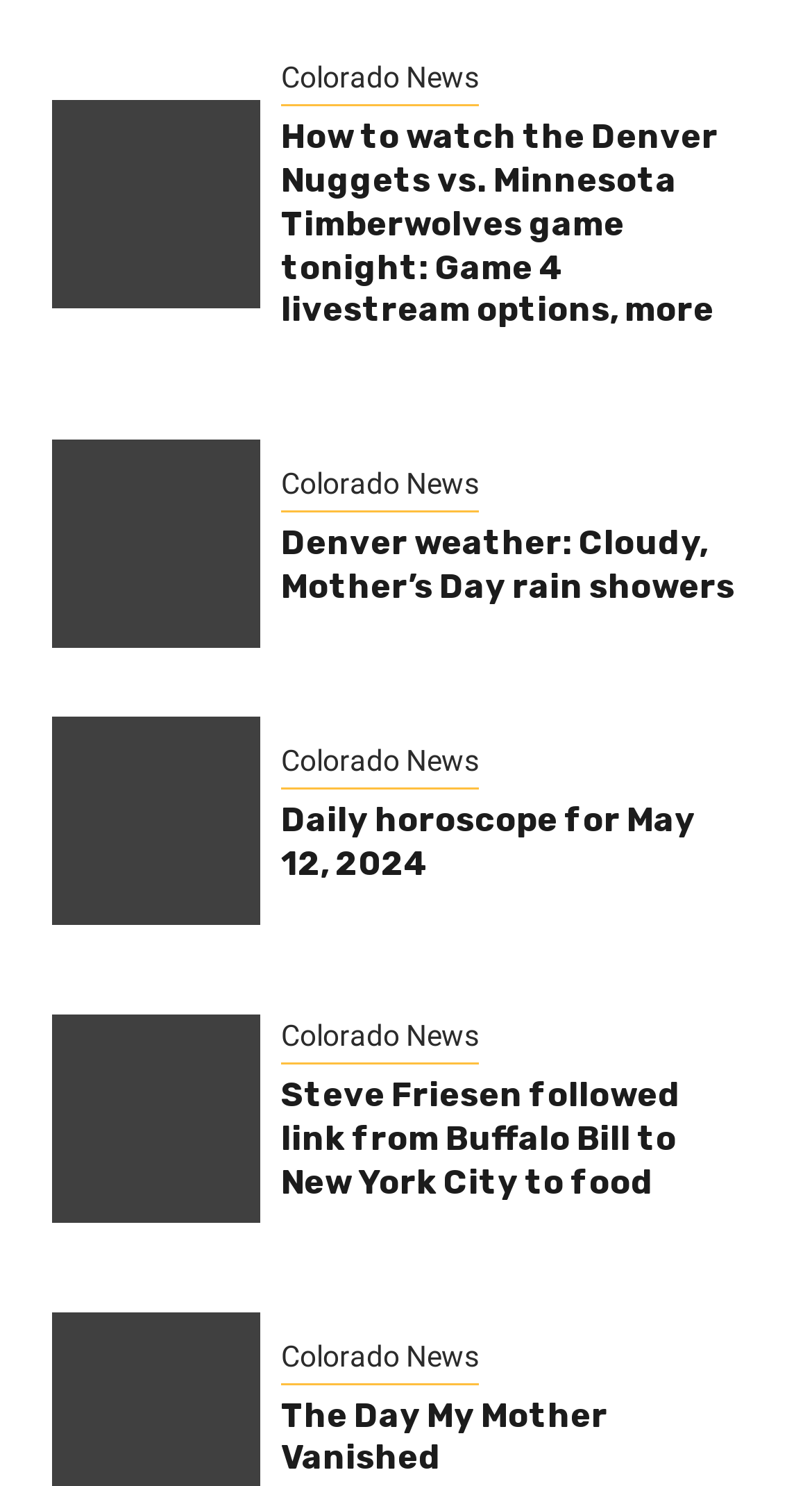What is the title of the last news article?
Please answer the question as detailed as possible.

I looked at the last heading on the page, which is 'The Day My Mother Vanished'. This is the title of the last news article.